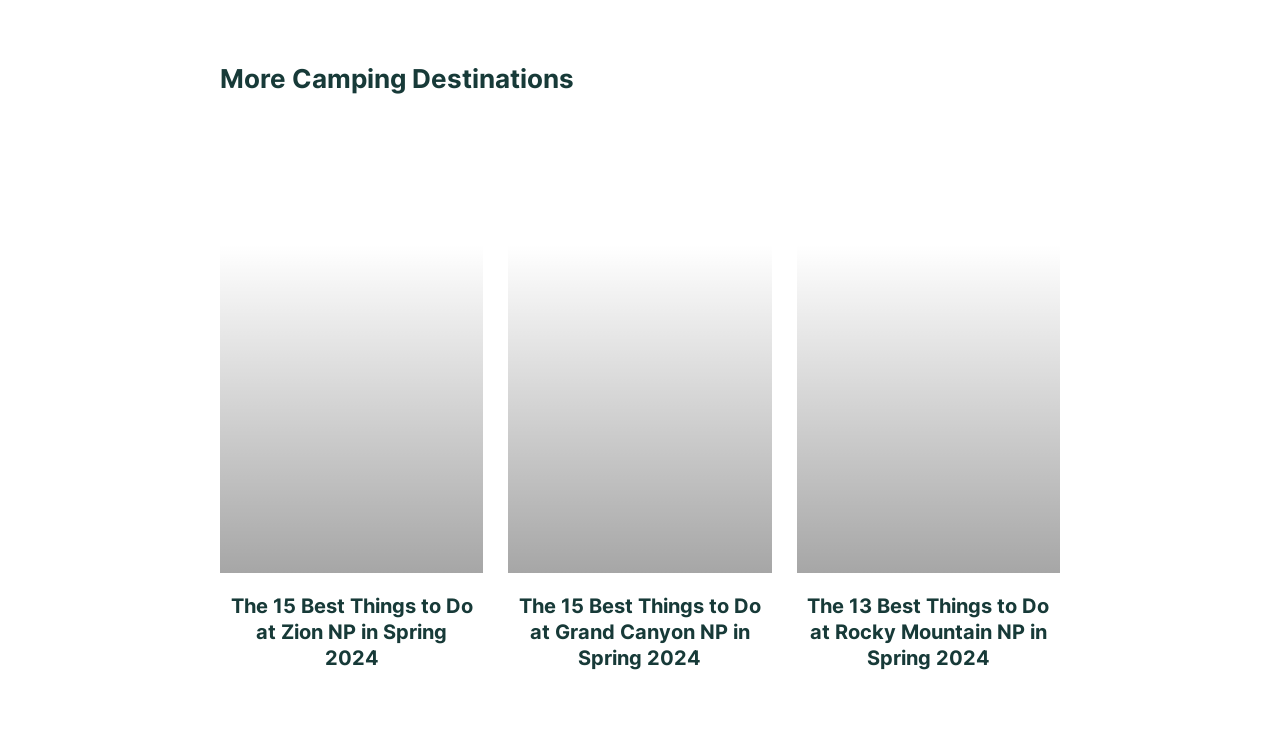What is the season mentioned for Zion NP activities?
Please ensure your answer to the question is detailed and covers all necessary aspects.

I found the heading element 'The 15 Best Things to Do at Zion NP in Spring 2024' which mentions the season and year for the activities.